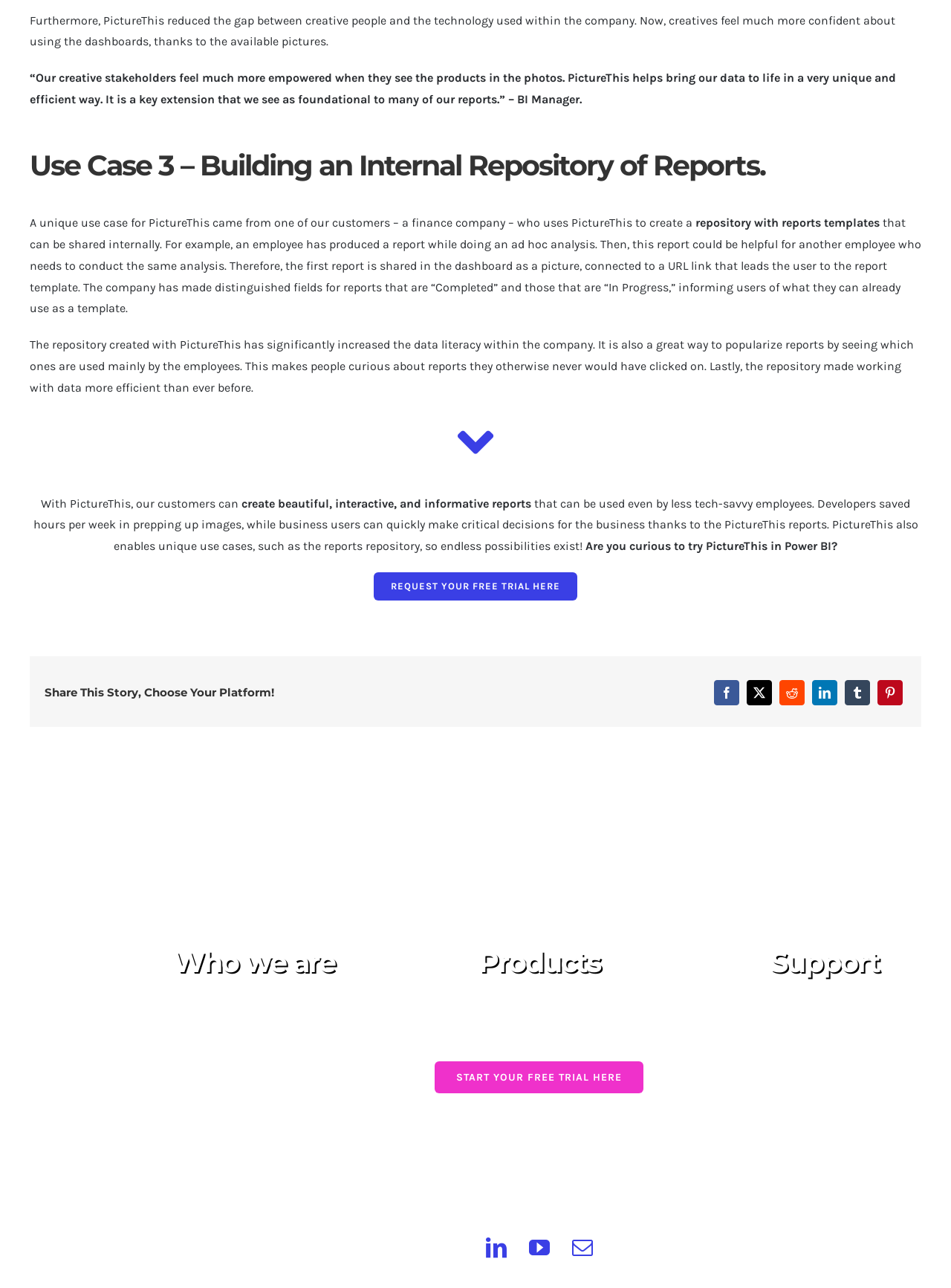Please determine the bounding box coordinates of the element to click in order to execute the following instruction: "Start a free trial". The coordinates should be four float numbers between 0 and 1, specified as [left, top, right, bottom].

[0.457, 0.824, 0.677, 0.849]